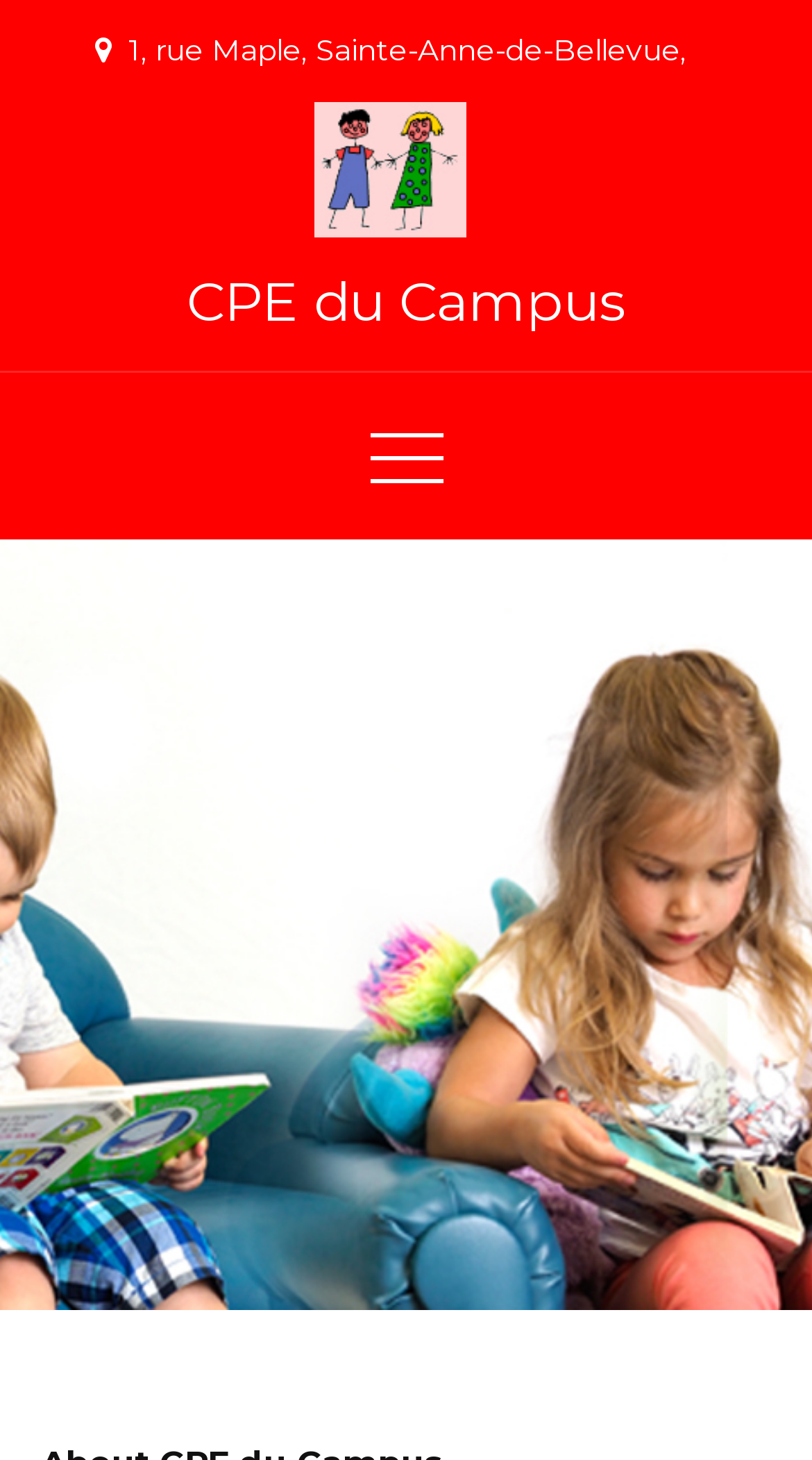With reference to the image, please provide a detailed answer to the following question: How many buttons are there in the primary menu?

I found the button by looking at the navigation element labeled as 'Primary Menu', which contains a single button element.